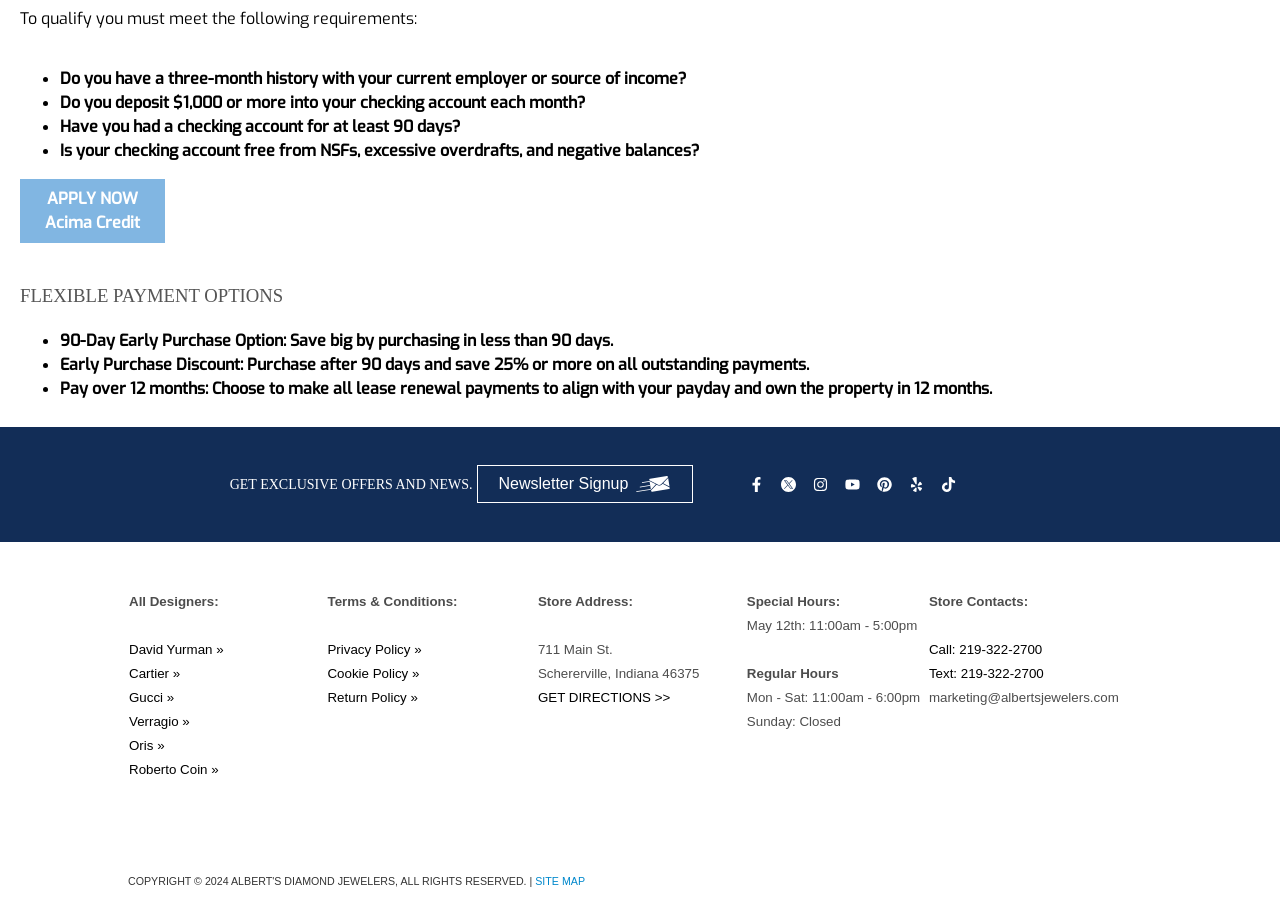Please answer the following question using a single word or phrase: 
What is the 90-Day Early Purchase Option?

Save big by purchasing in less than 90 days